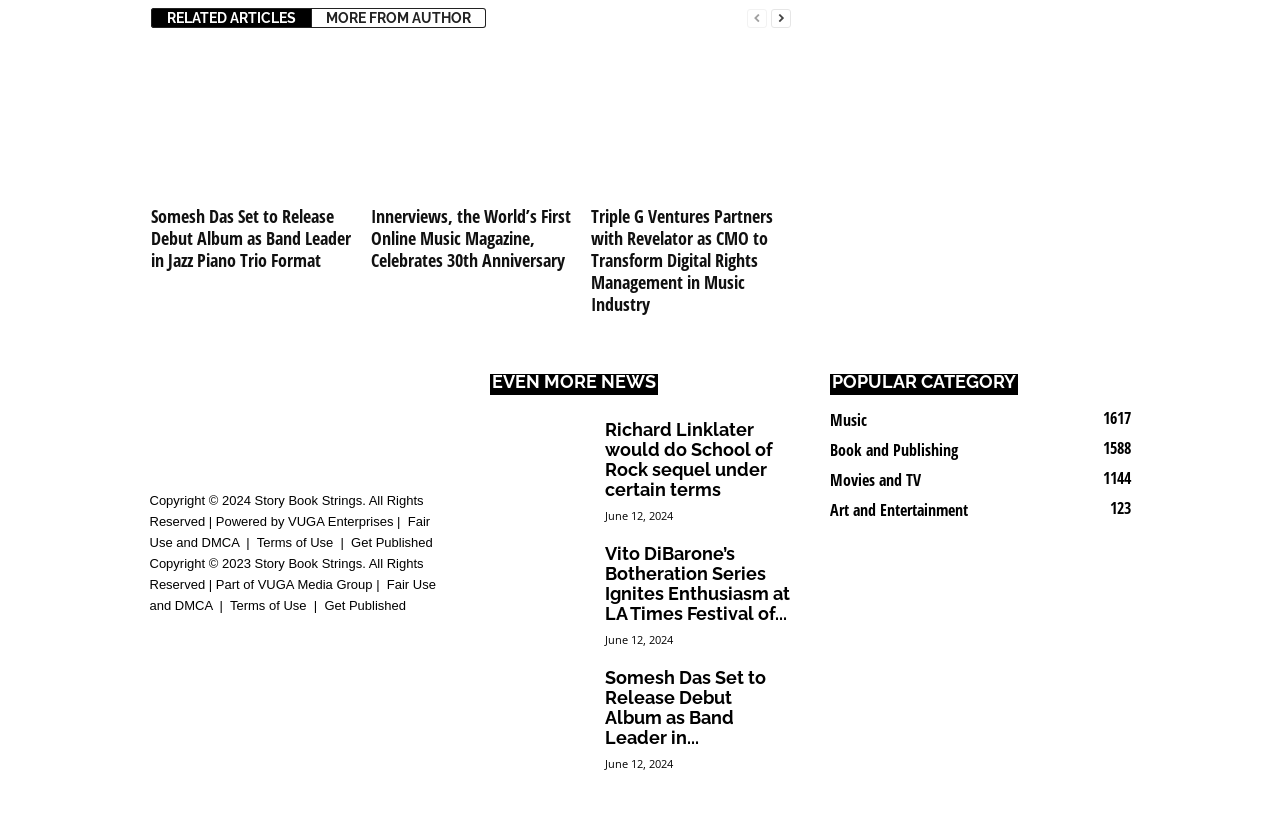Find the bounding box coordinates for the HTML element described in this sentence: "Music1617". Provide the coordinates as four float numbers between 0 and 1, in the format [left, top, right, bottom].

[0.648, 0.491, 0.677, 0.518]